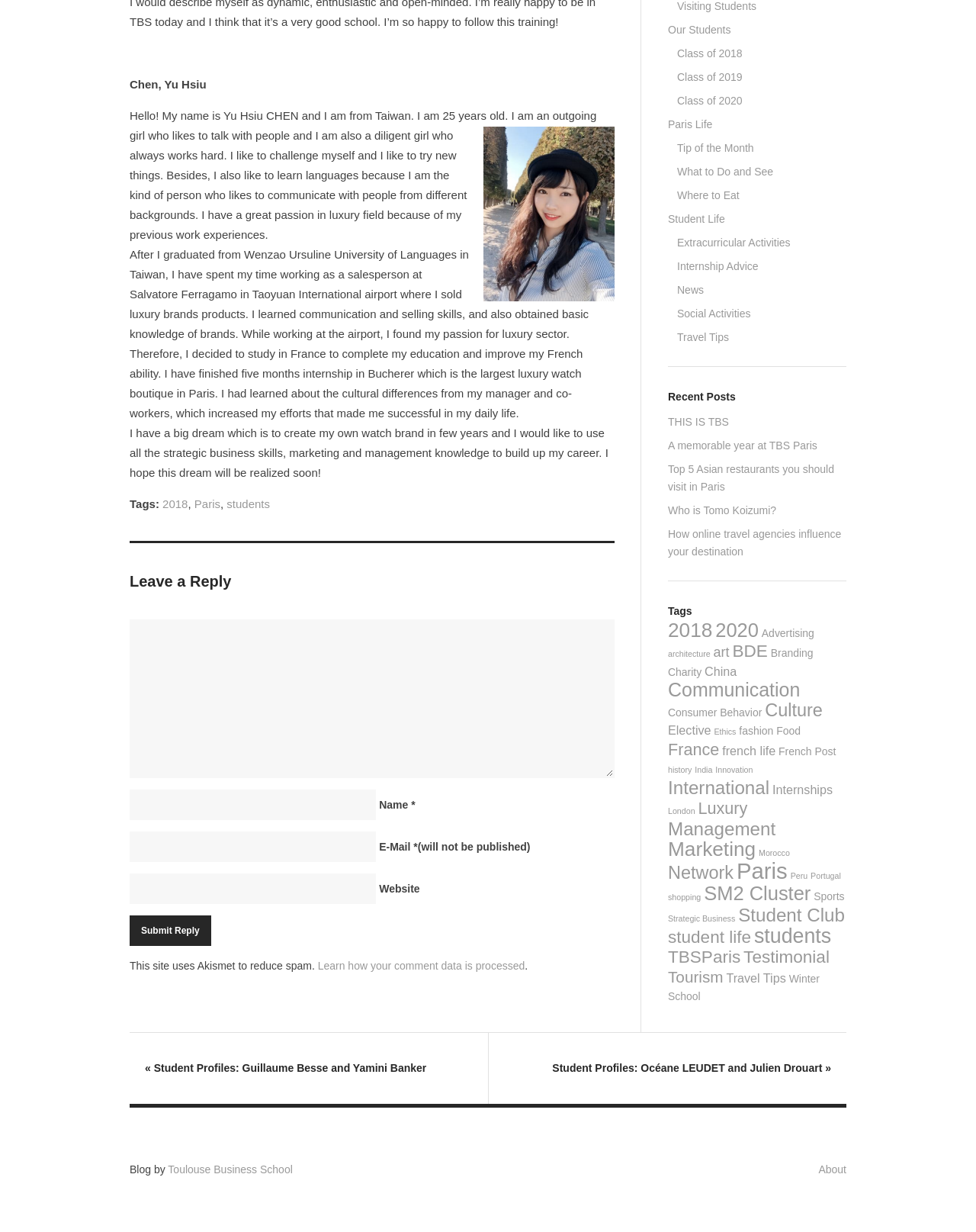What is the author's dream?
Look at the screenshot and provide an in-depth answer.

The author mentions their dream in the last paragraph of the text, stating 'I have a big dream which is to create my own watch brand in few years and I would like to use all the strategic business skills, marketing and management knowledge to build up my career.'